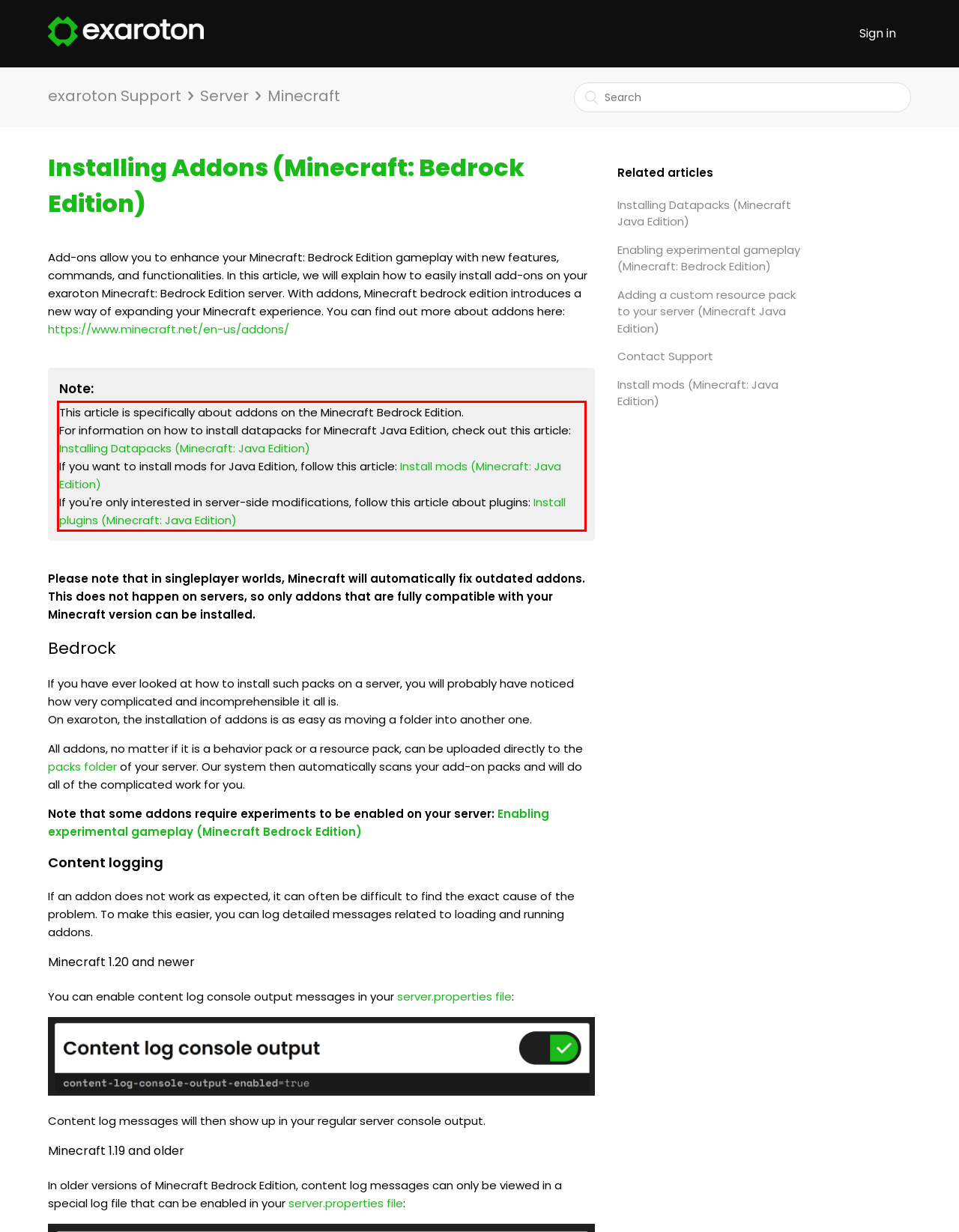You are provided with a screenshot of a webpage that includes a UI element enclosed in a red rectangle. Extract the text content inside this red rectangle.

This article is specifically about addons on the Minecraft Bedrock Edition. For information on how to install datapacks for Minecraft Java Edition, check out this article: Installing Datapacks (Minecraft: Java Edition) If you want to install mods for Java Edition, follow this article: Install mods (Minecraft: Java Edition) If you're only interested in server-side modifications, follow this article about plugins: Install plugins (Minecraft: Java Edition)